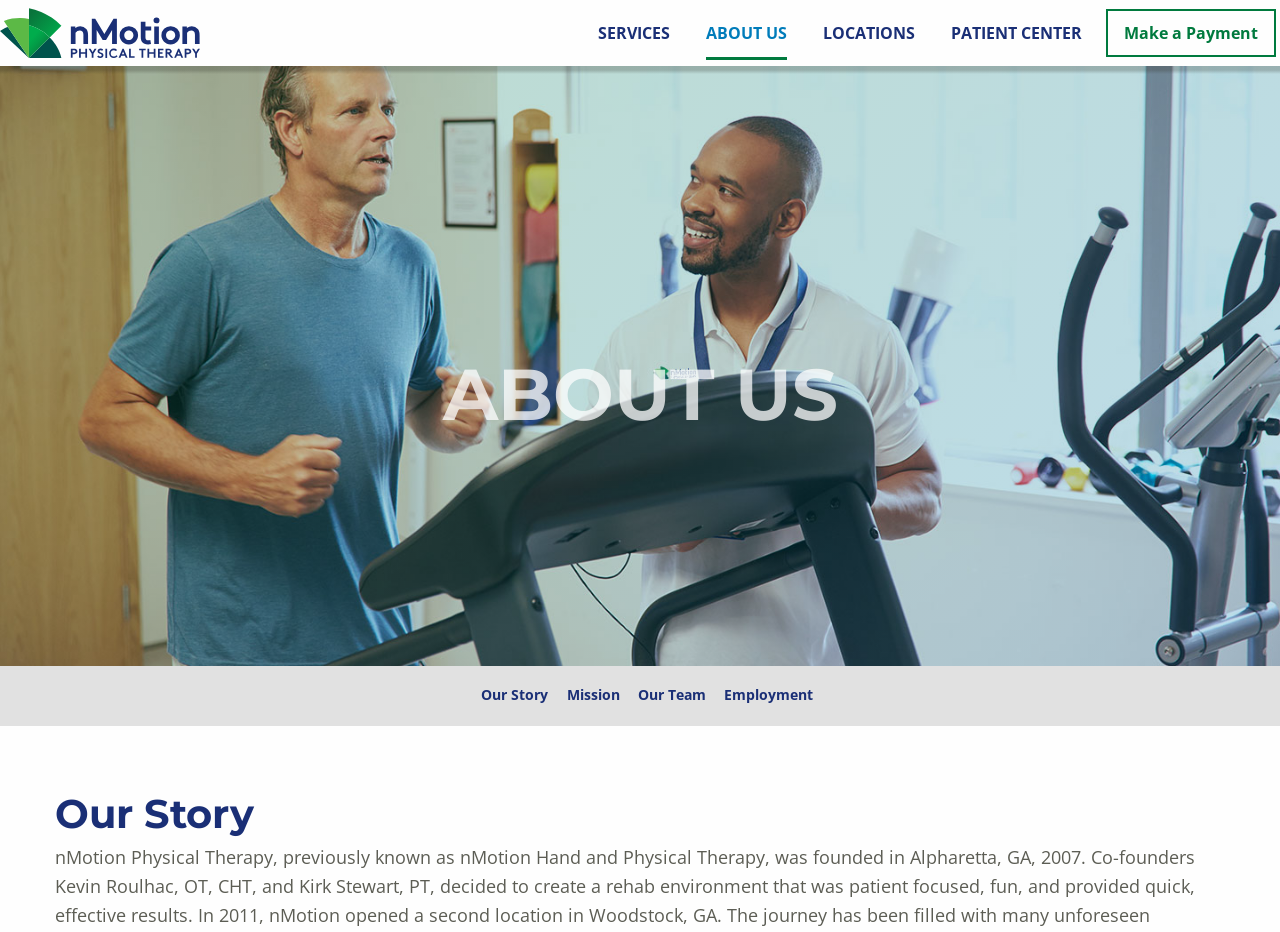What are the main categories on the website?
Using the image as a reference, give a one-word or short phrase answer.

Services, About Us, Locations, Patient Center